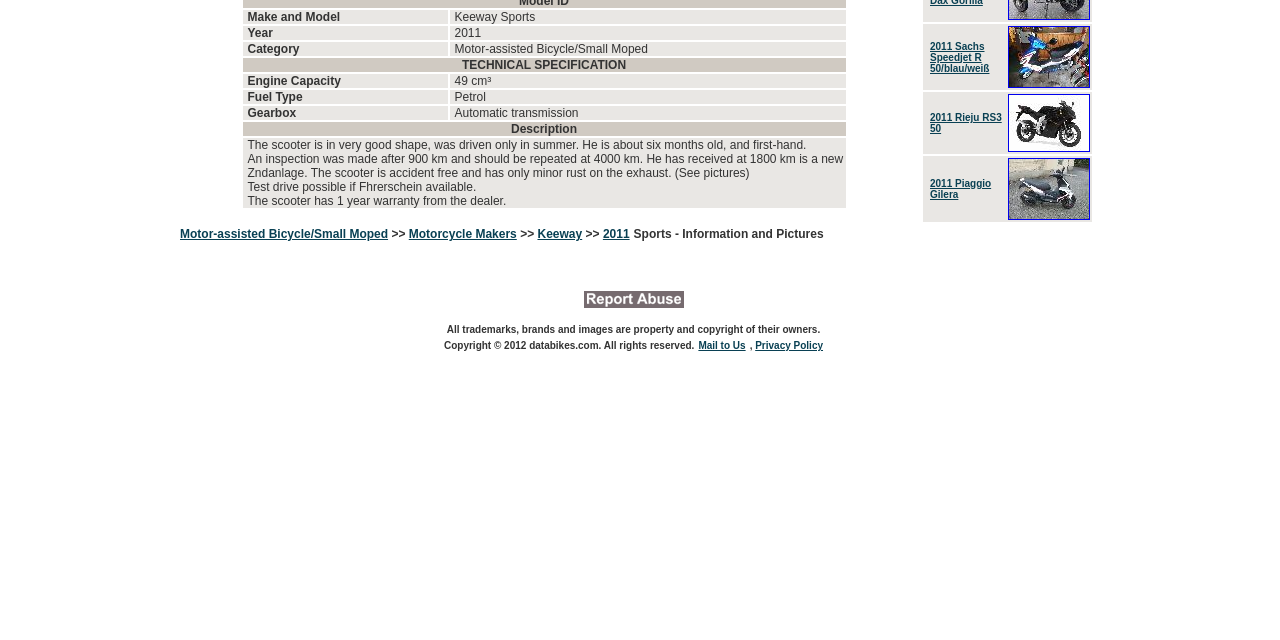Identify the coordinates of the bounding box for the element described below: "Privacy Policy". Return the coordinates as four float numbers between 0 and 1: [left, top, right, bottom].

[0.59, 0.531, 0.643, 0.549]